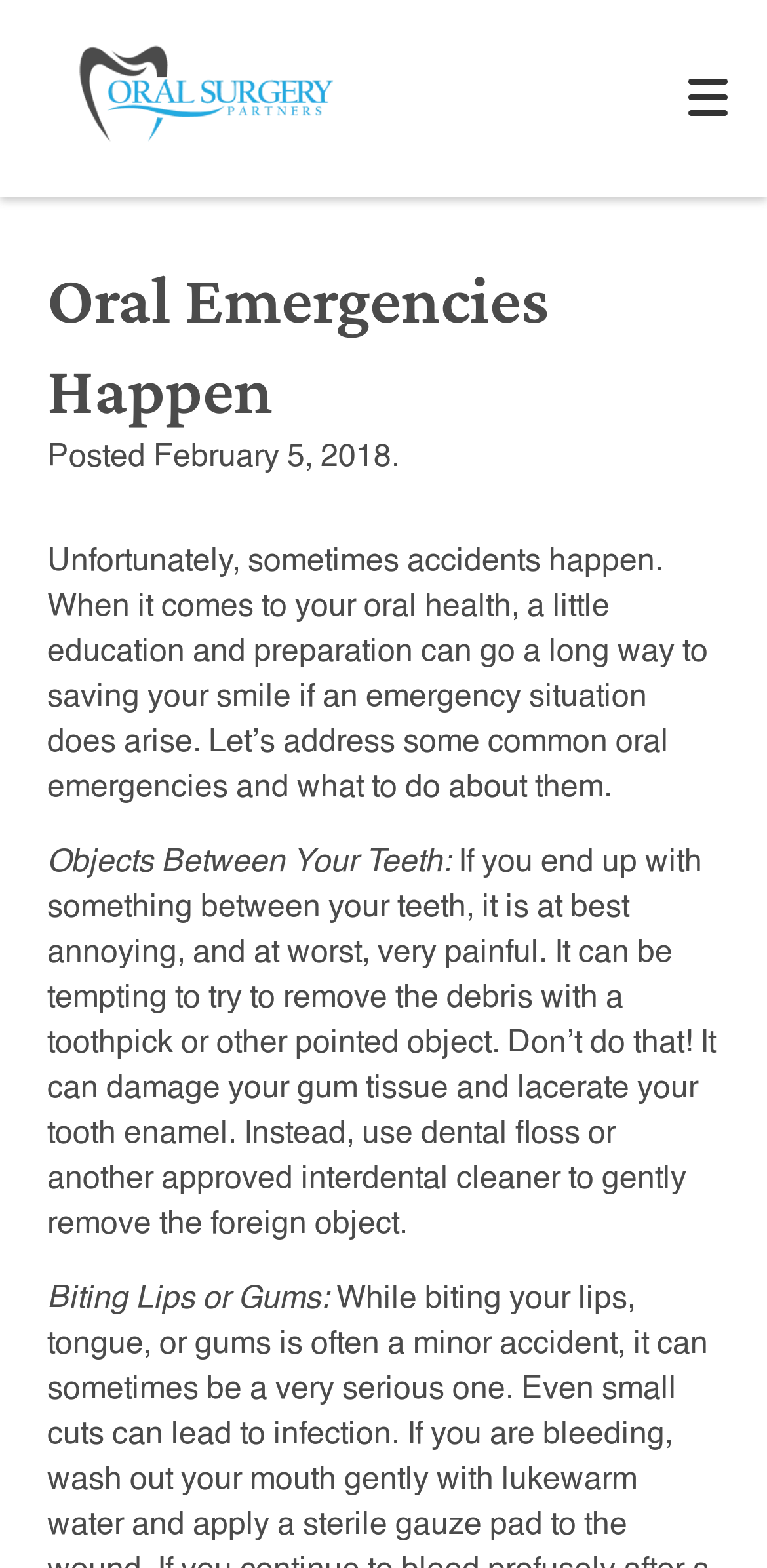Given the description of a UI element: "Directions", identify the bounding box coordinates of the matching element in the webpage screenshot.

[0.358, 0.724, 0.629, 0.799]